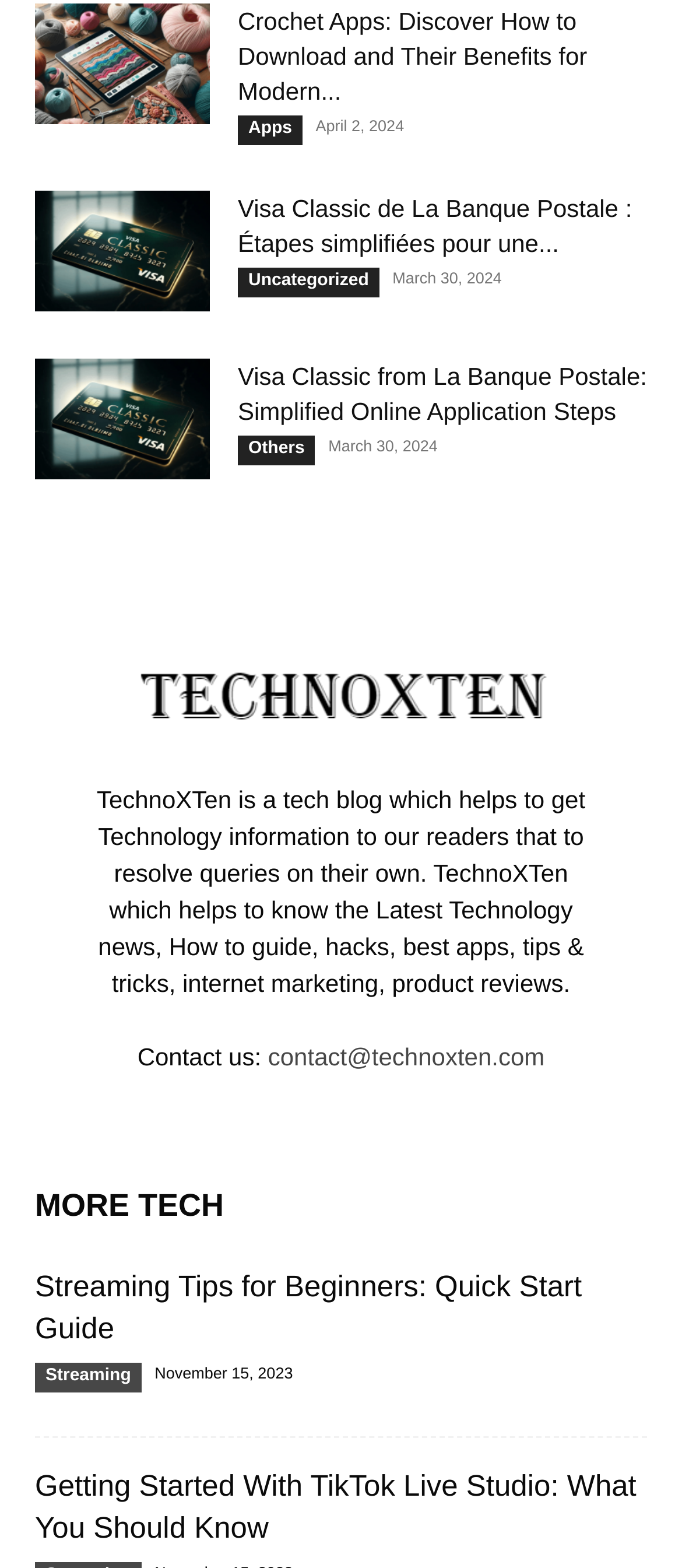Locate the bounding box coordinates of the region to be clicked to comply with the following instruction: "Read the article about Visa Classic de La Banque Postale". The coordinates must be four float numbers between 0 and 1, in the form [left, top, right, bottom].

[0.349, 0.124, 0.927, 0.164]